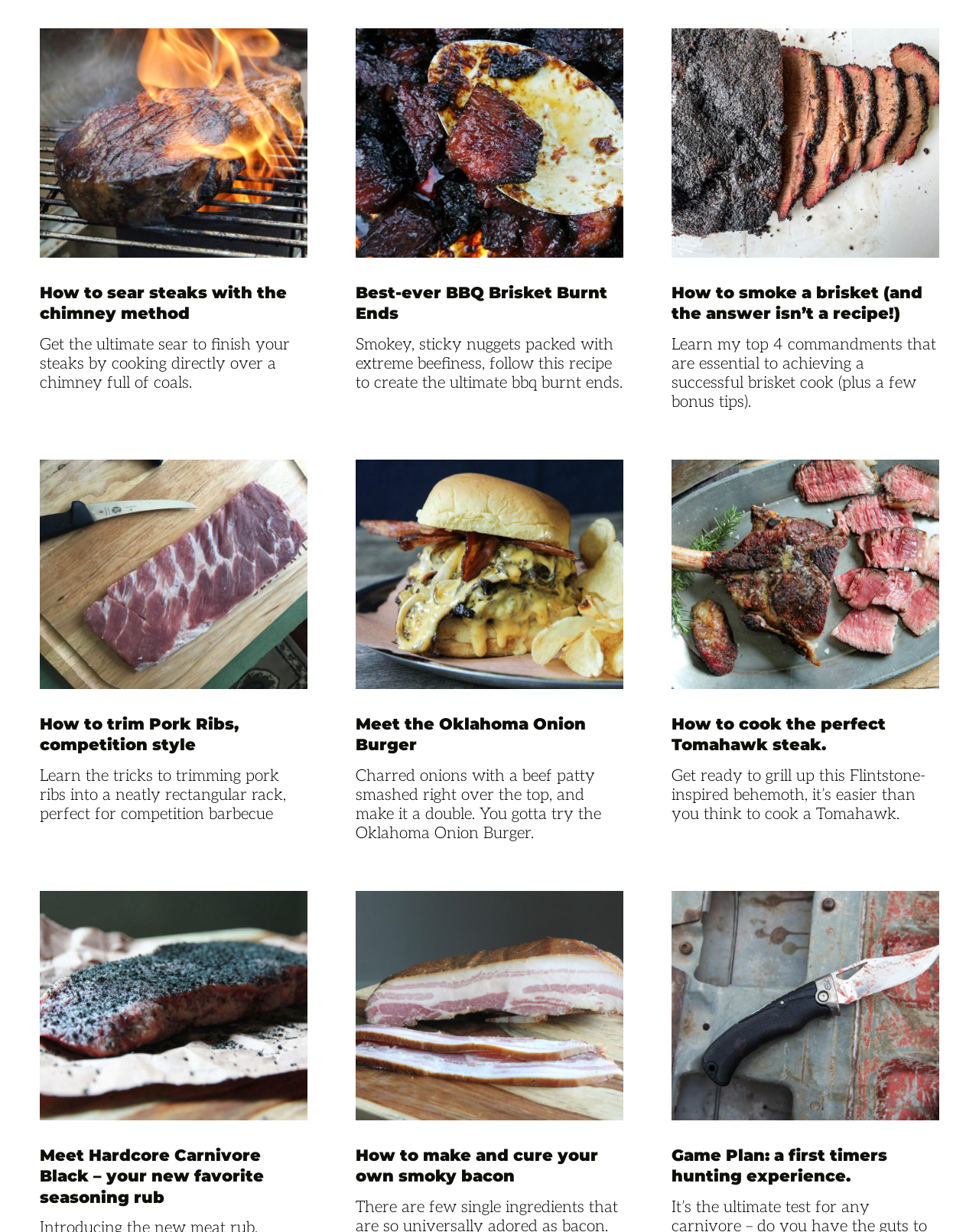Specify the bounding box coordinates of the area to click in order to execute this command: 'Click on 'How to chimney sear a steak''. The coordinates should consist of four float numbers ranging from 0 to 1, and should be formatted as [left, top, right, bottom].

[0.04, 0.108, 0.314, 0.123]